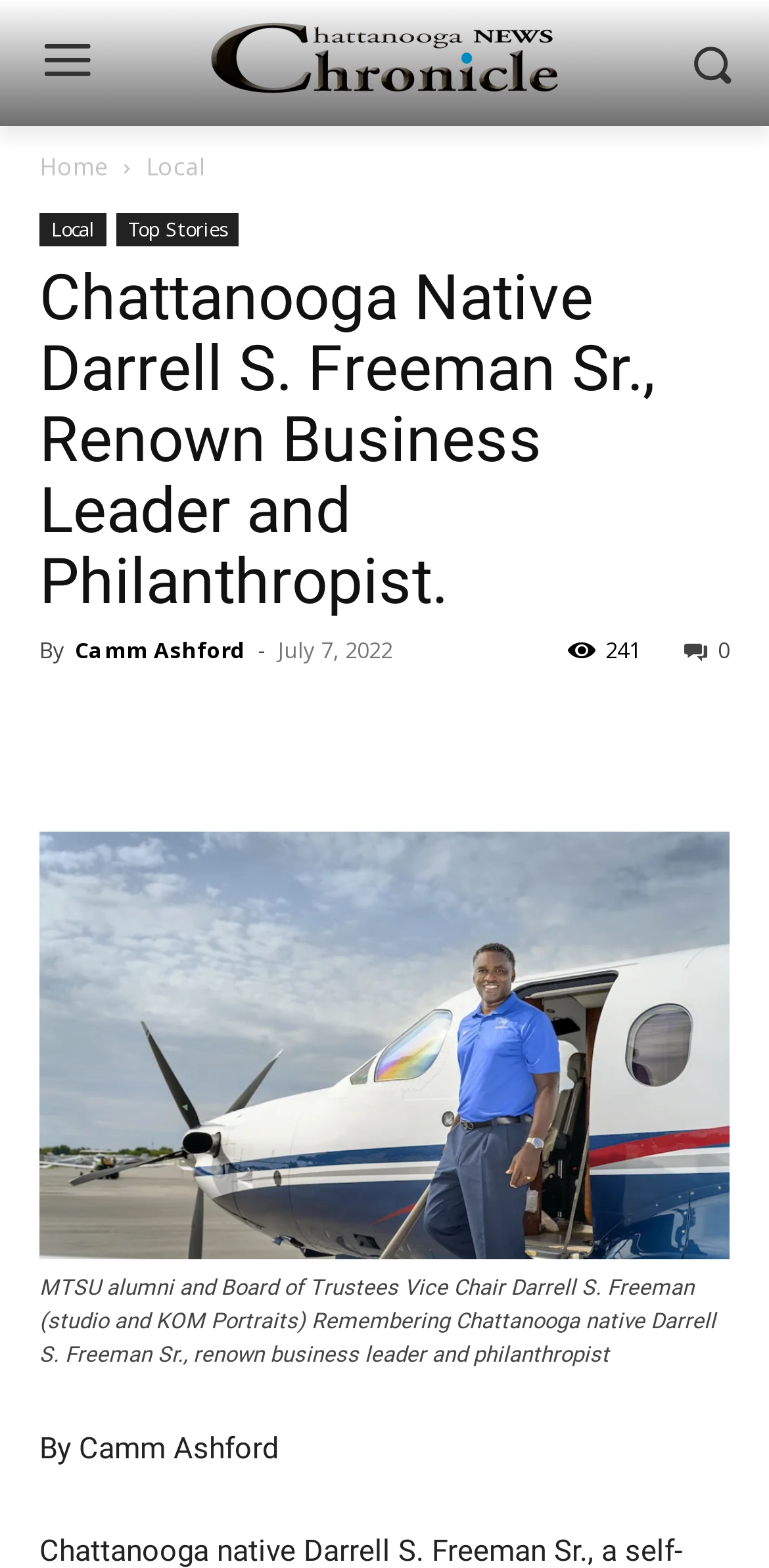Provide the bounding box for the UI element matching this description: "Camm Ashford".

[0.097, 0.405, 0.321, 0.424]